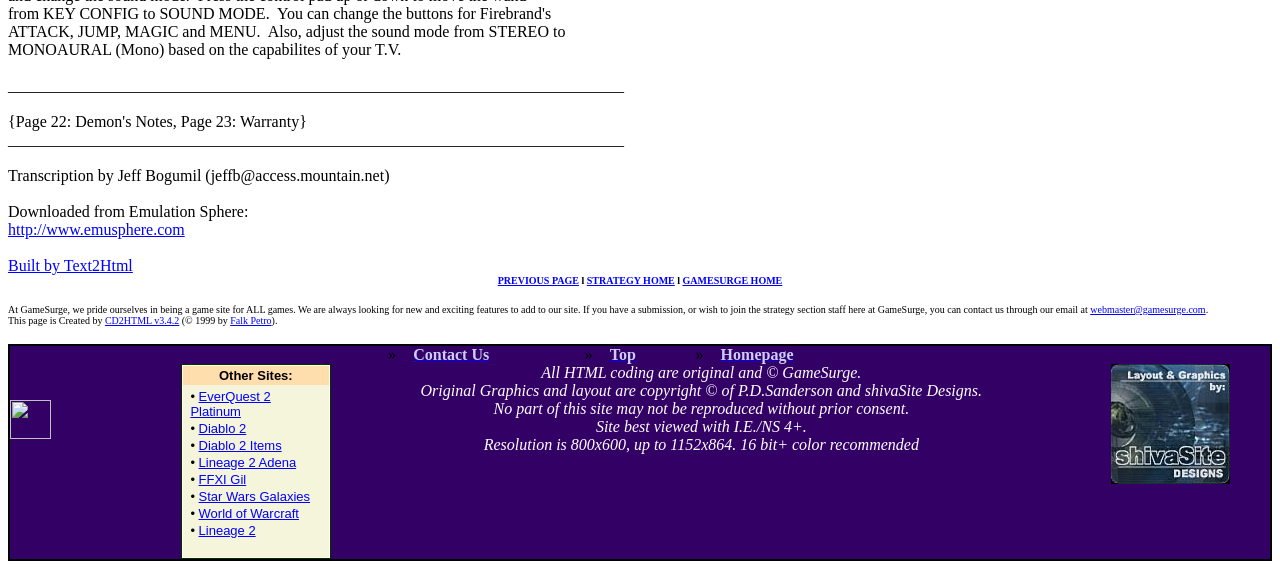Find the bounding box coordinates of the UI element according to this description: "alt="Designed by shivaSite" name="sstitle"".

[0.868, 0.826, 0.961, 0.856]